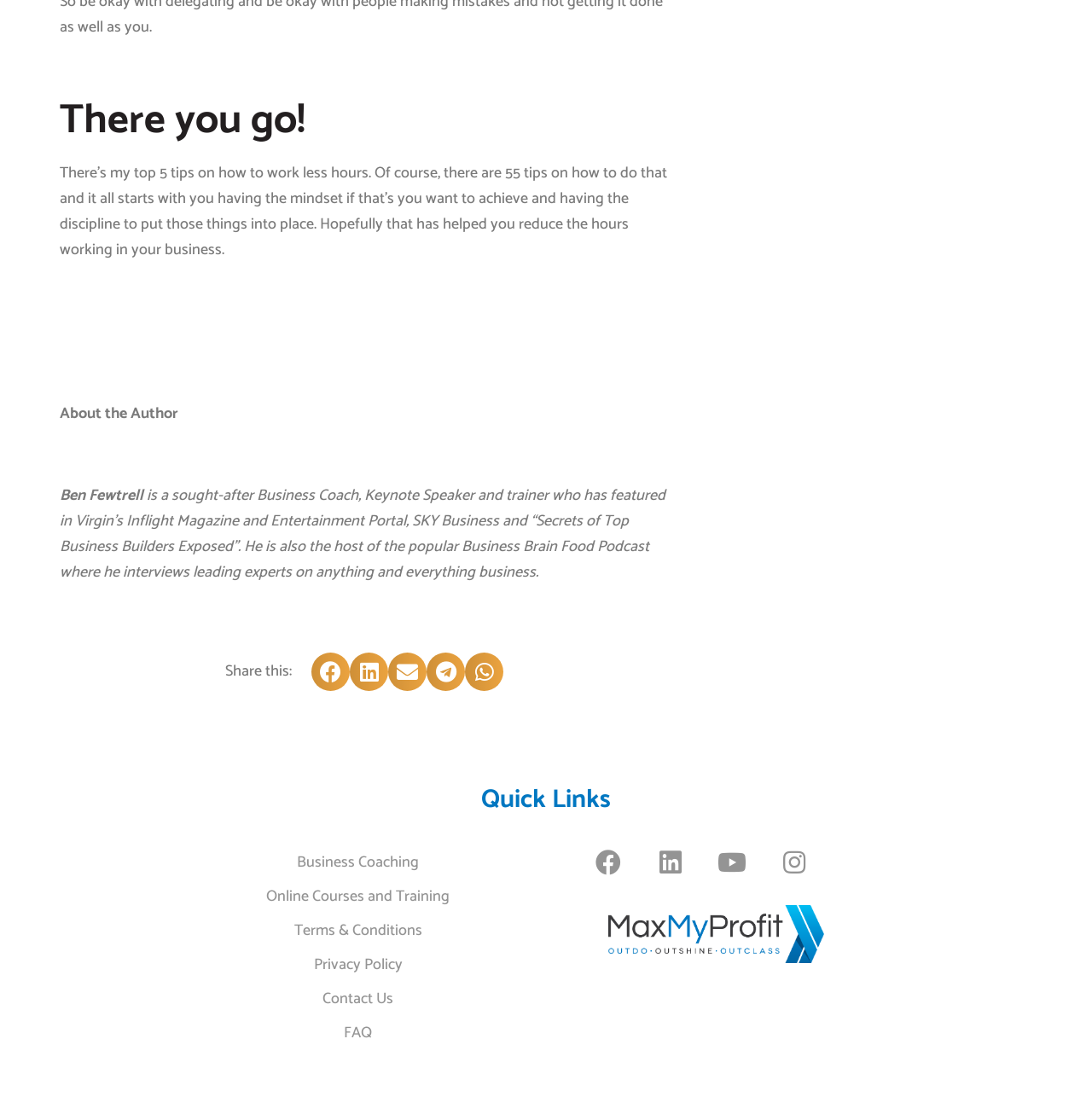Provide the bounding box coordinates of the HTML element described by the text: "Privacy Policy". The coordinates should be in the format [left, top, right, bottom] with values between 0 and 1.

[0.18, 0.868, 0.476, 0.891]